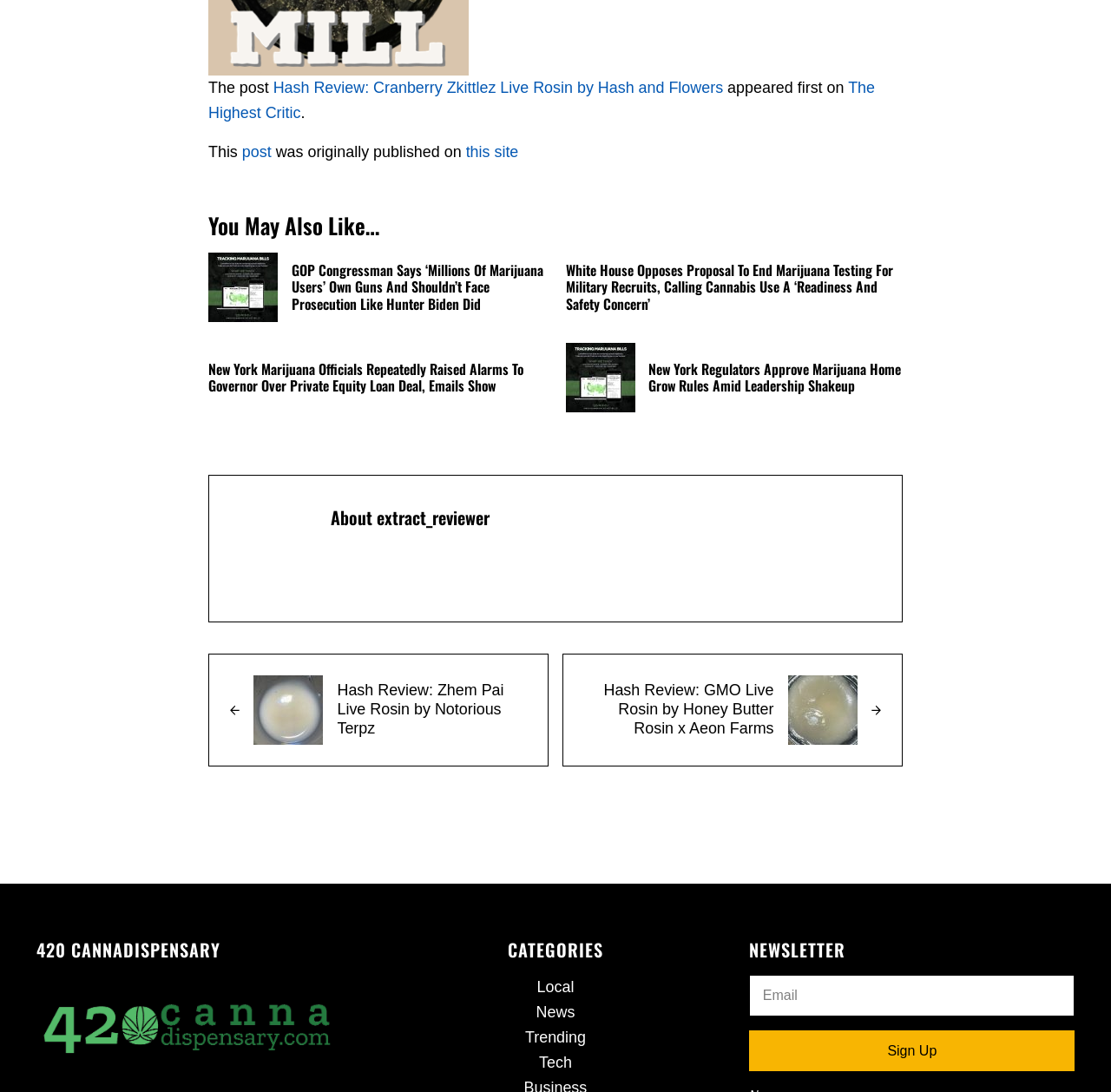Identify the bounding box coordinates for the UI element mentioned here: "value="Sign Up"". Provide the coordinates as four float values between 0 and 1, i.e., [left, top, right, bottom].

[0.675, 0.944, 0.967, 0.981]